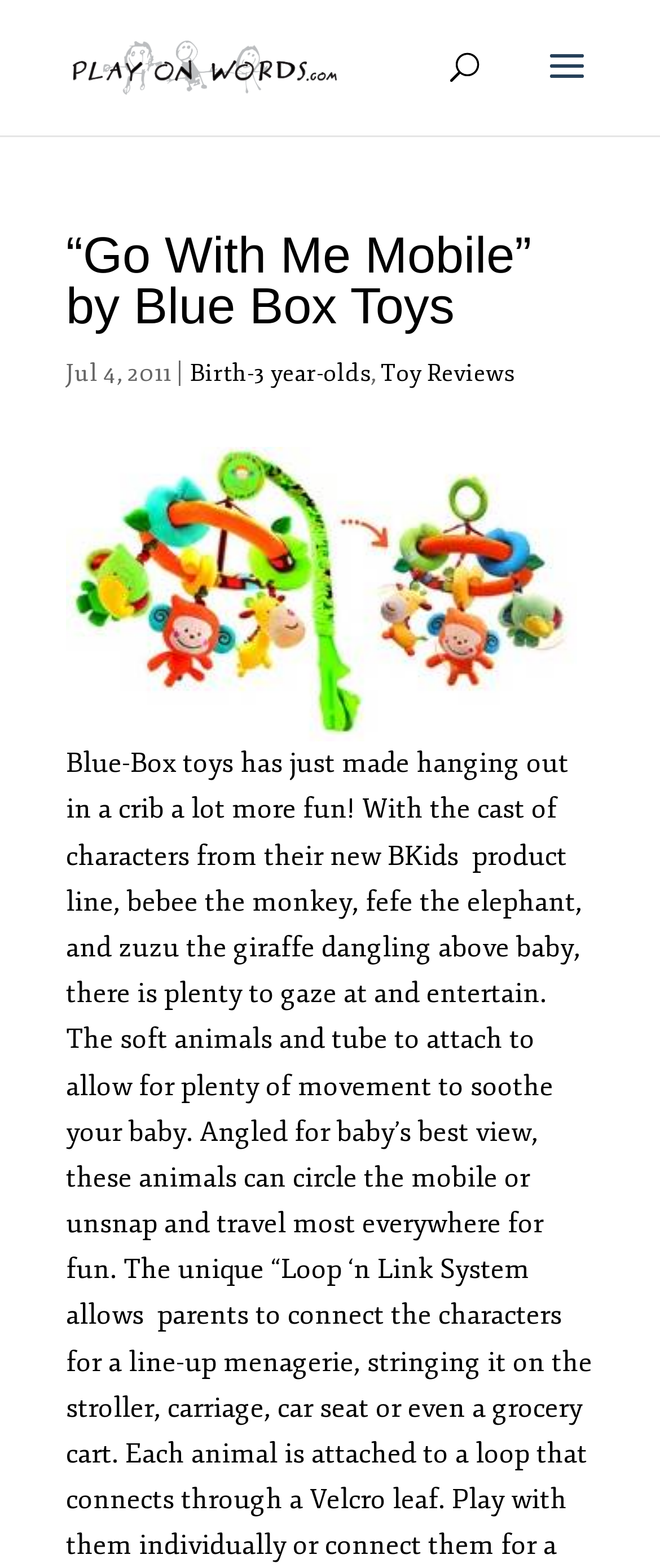Respond with a single word or phrase to the following question:
What is the brand name of the product?

Blue Box Toys